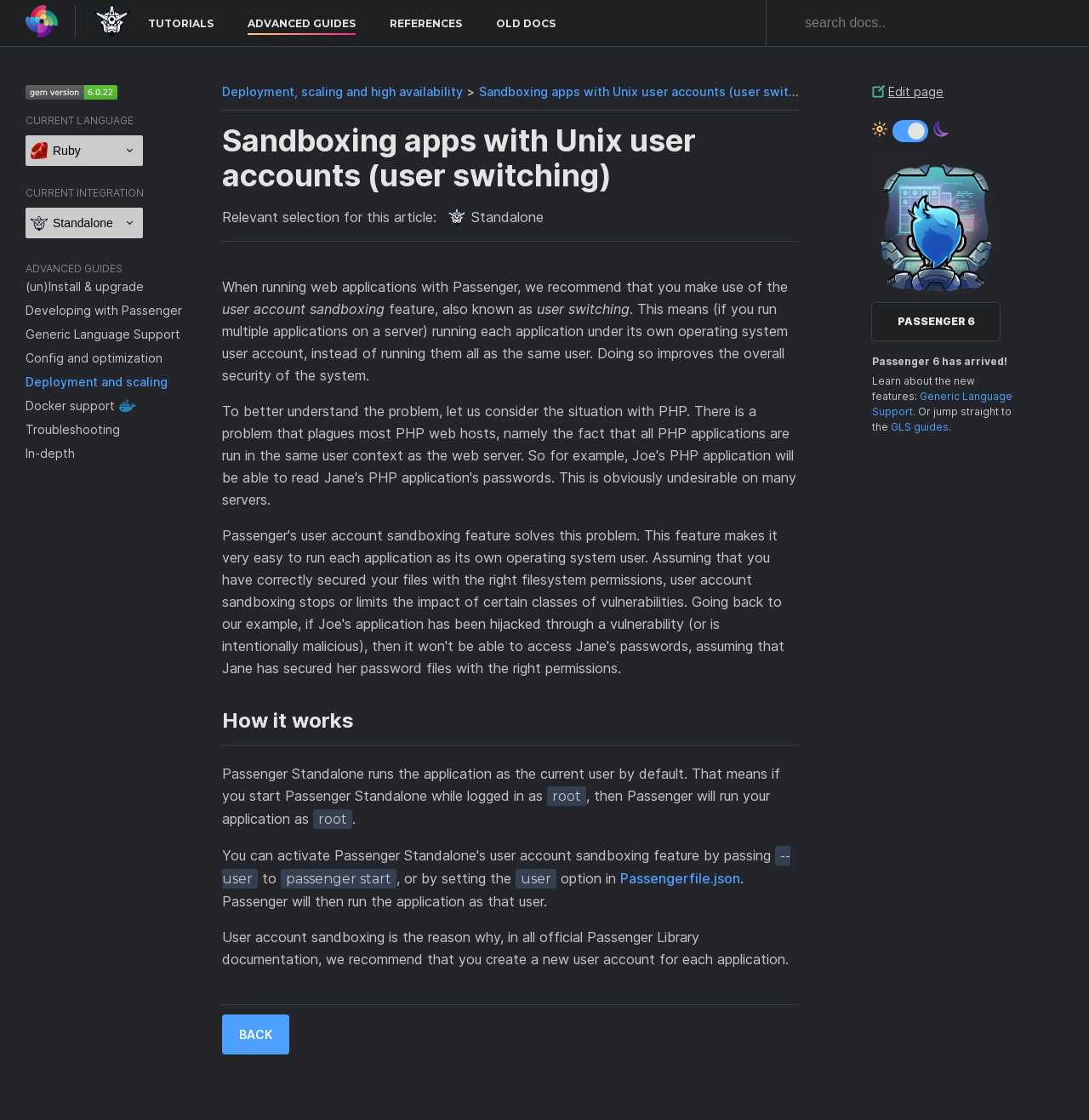Can you look at the image and give a comprehensive answer to the question:
What is the name of the feature that allows running applications under different user accounts?

According to the webpage, the feature that allows running applications under different user accounts is called user switching, which is also referred to as user account sandboxing.